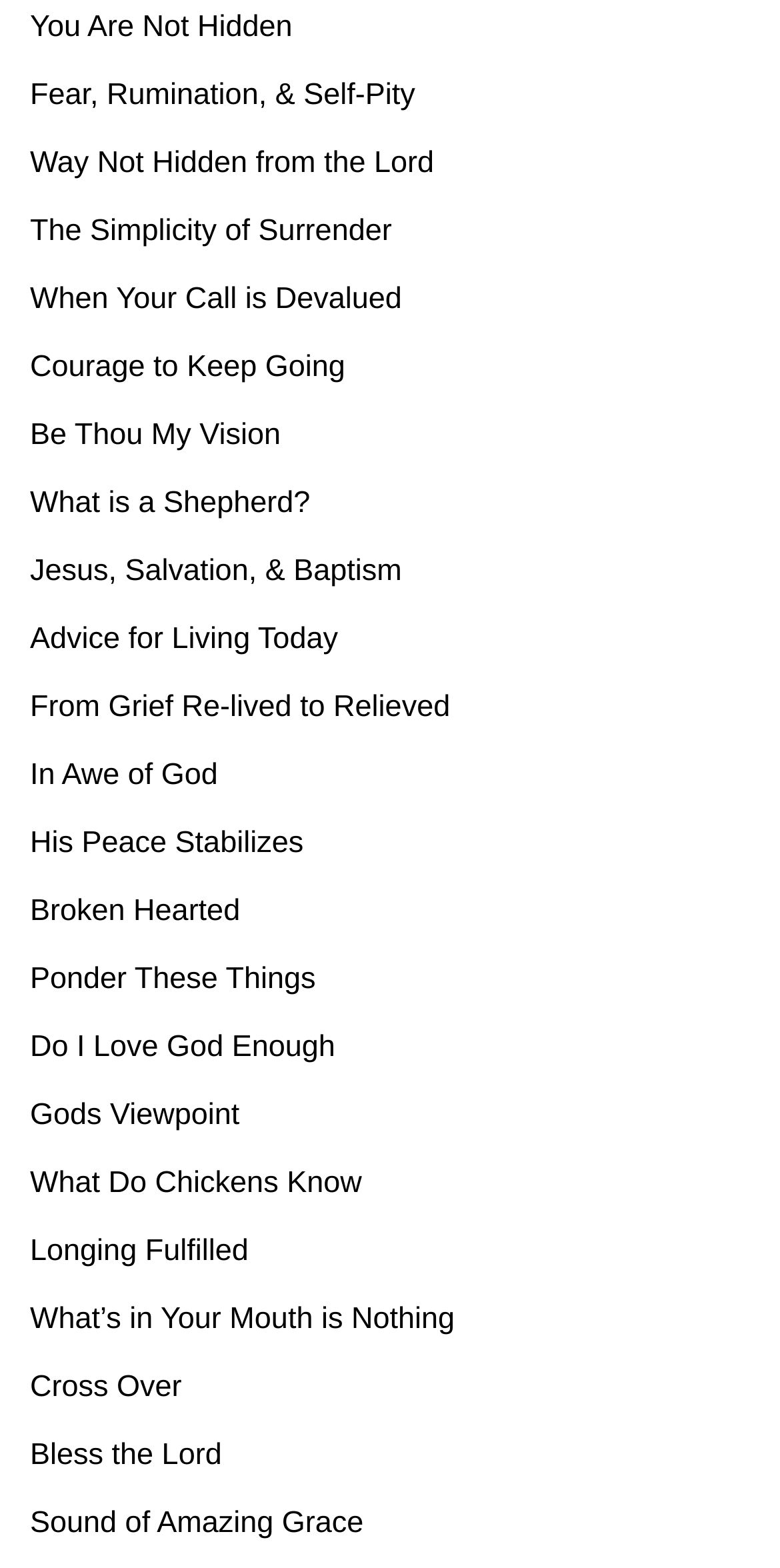Please determine the bounding box coordinates of the area that needs to be clicked to complete this task: 'learn about 'What is a Shepherd?''. The coordinates must be four float numbers between 0 and 1, formatted as [left, top, right, bottom].

[0.038, 0.31, 0.398, 0.332]